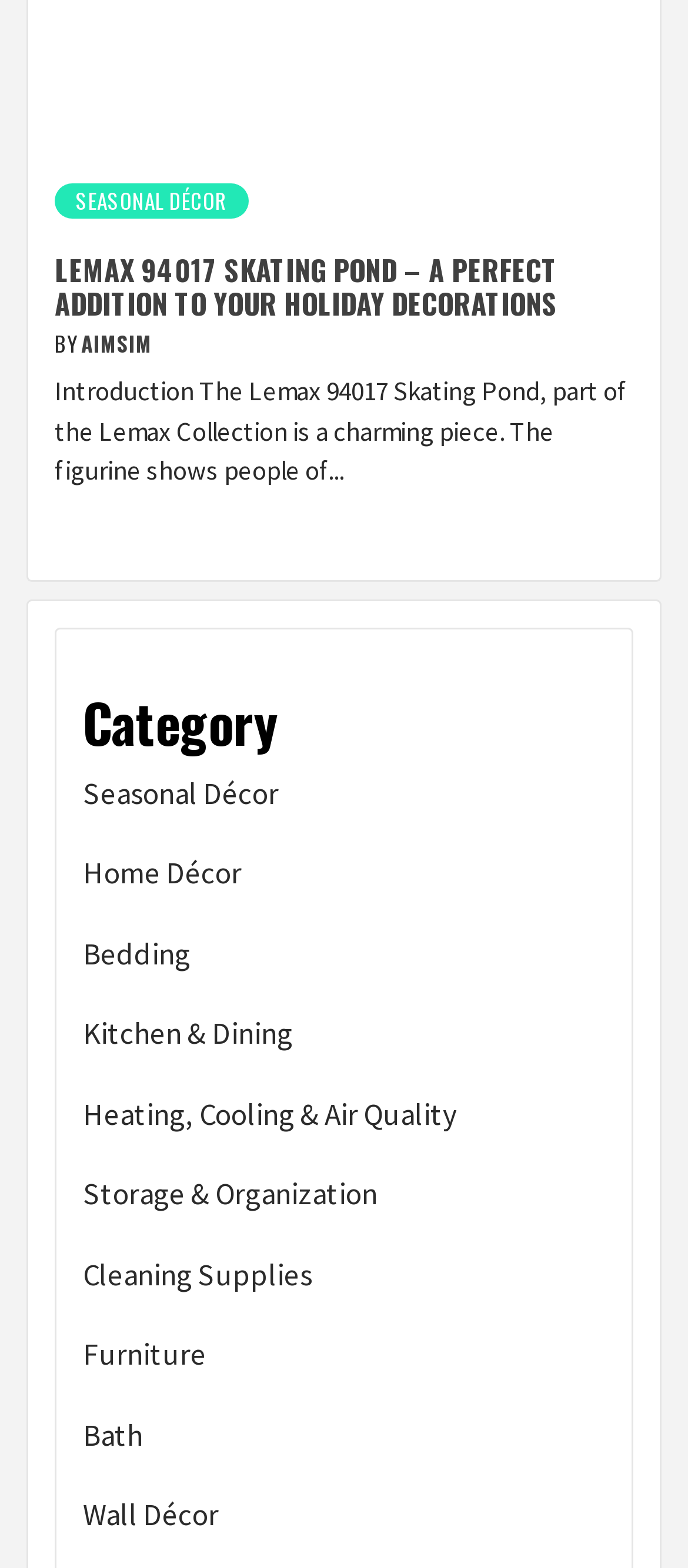What is the theme of the product?
From the image, provide a succinct answer in one word or a short phrase.

Holiday